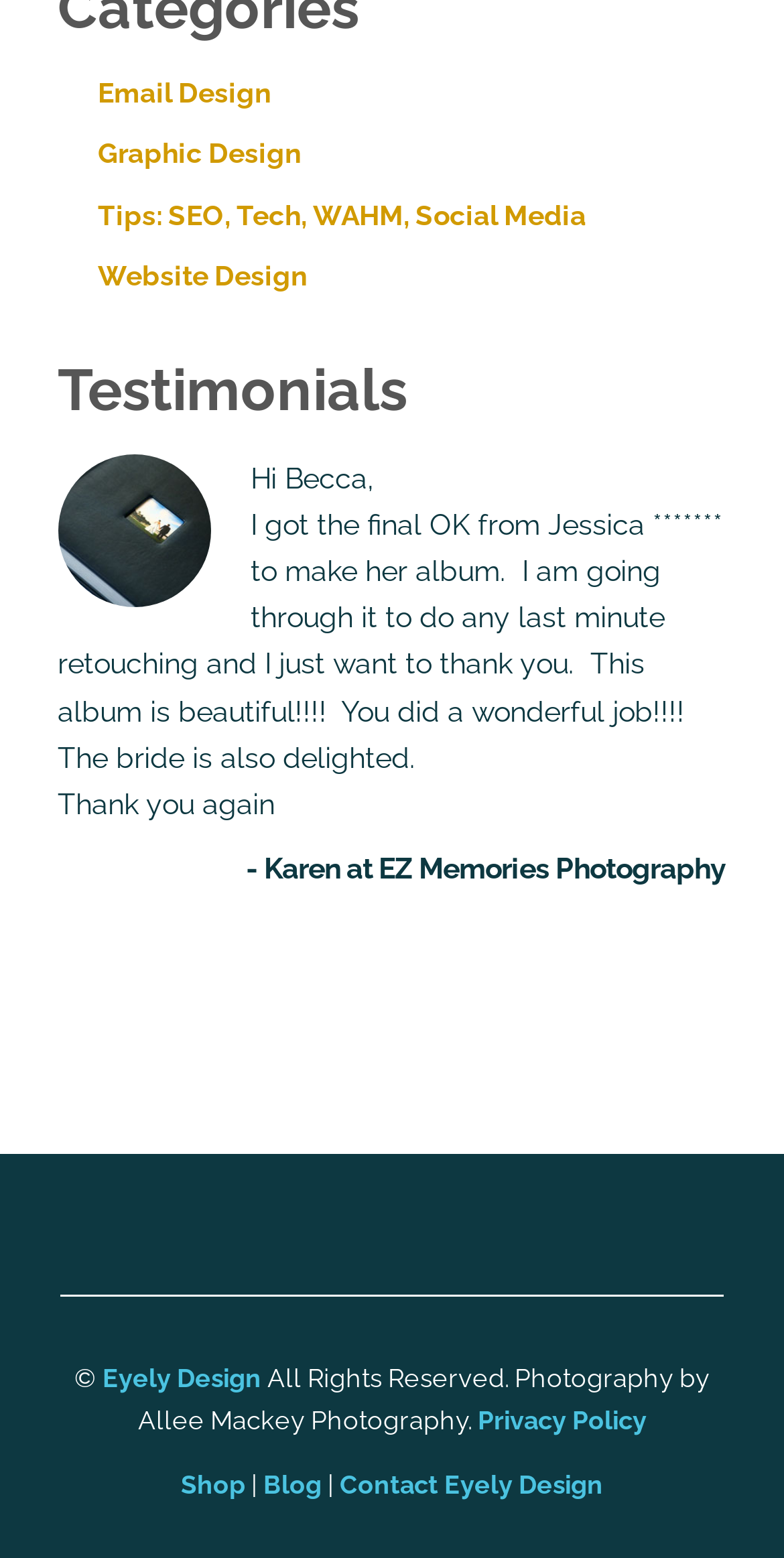Please find the bounding box coordinates of the element's region to be clicked to carry out this instruction: "Click on Email Design".

[0.125, 0.049, 0.346, 0.069]